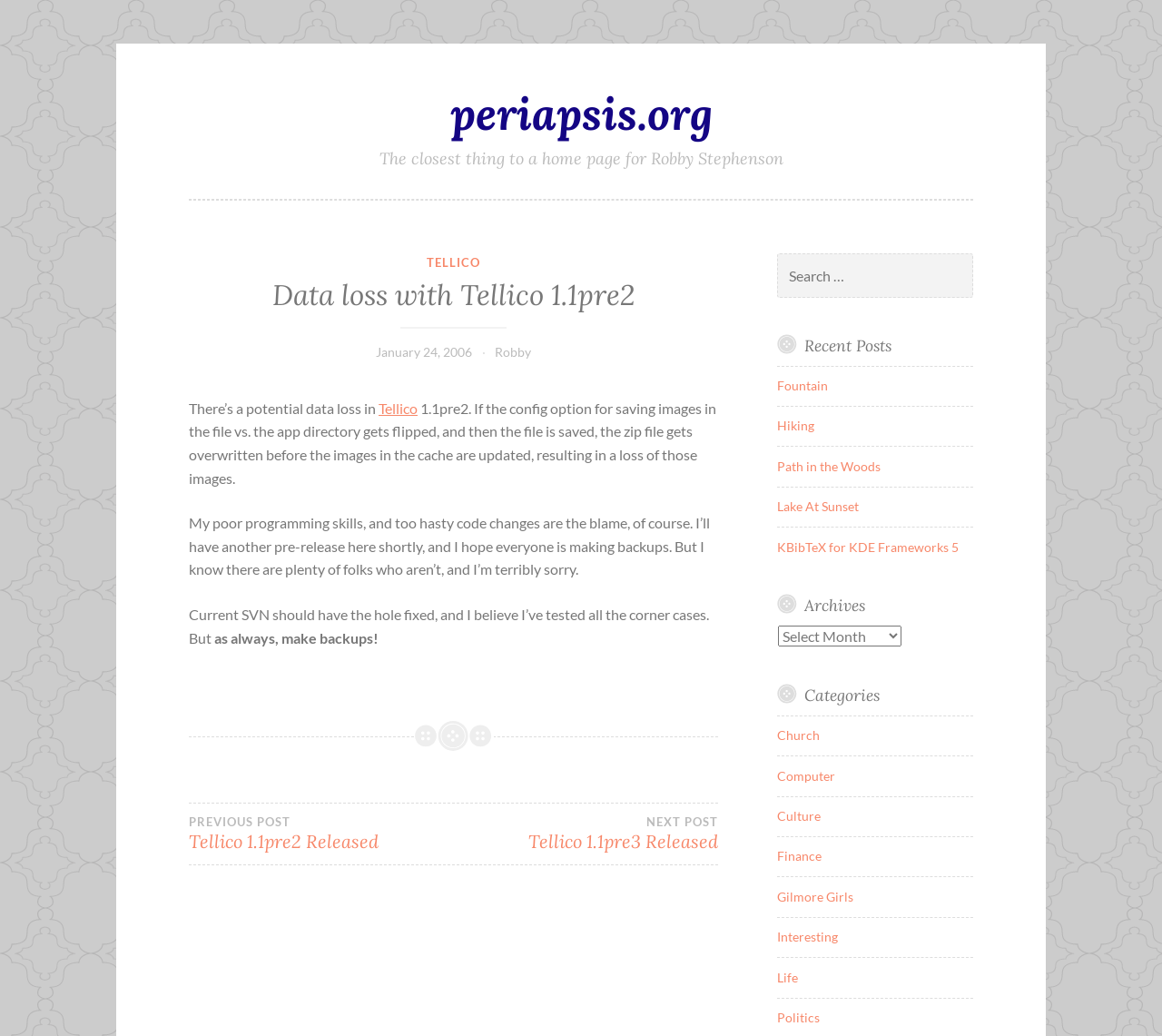Locate the bounding box coordinates of the area to click to fulfill this instruction: "Select an option from the 'Archives' dropdown". The bounding box should be presented as four float numbers between 0 and 1, in the order [left, top, right, bottom].

[0.67, 0.604, 0.776, 0.624]